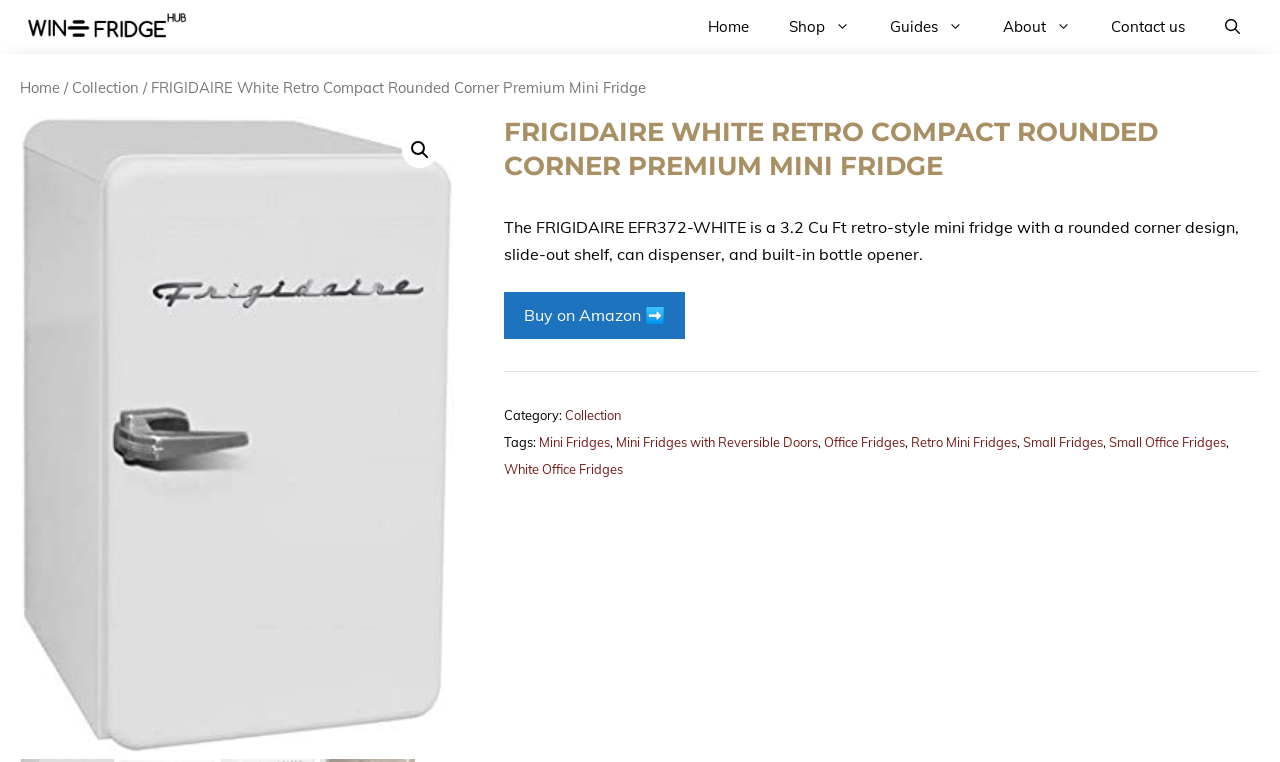What are the tags associated with this mini fridge?
Kindly offer a detailed explanation using the data available in the image.

I found the answer by looking at the static text 'Tags:' and the links that follow, which list the various tags associated with the mini fridge.